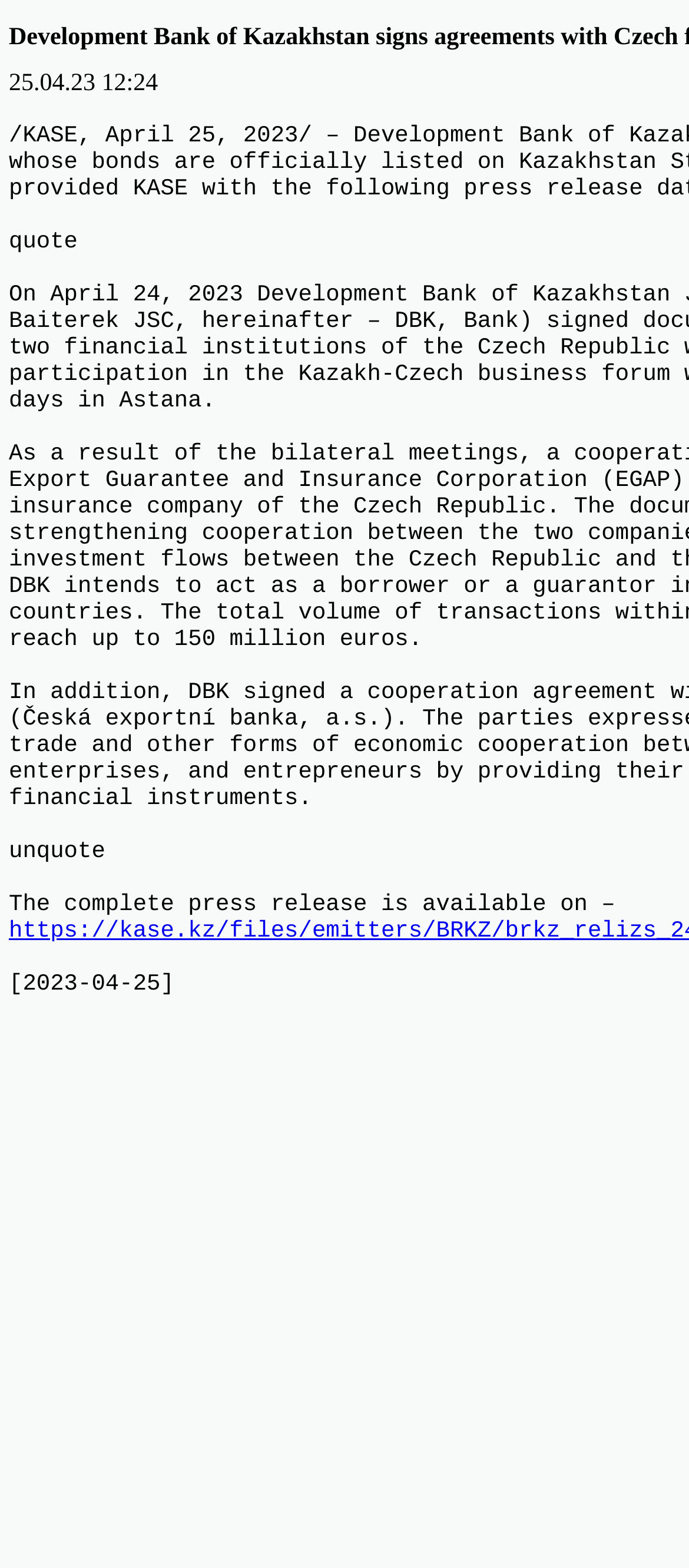Please find and generate the text of the main heading on the webpage.

Development Bank of Kazakhstan signs agreements with Czech financial institutions